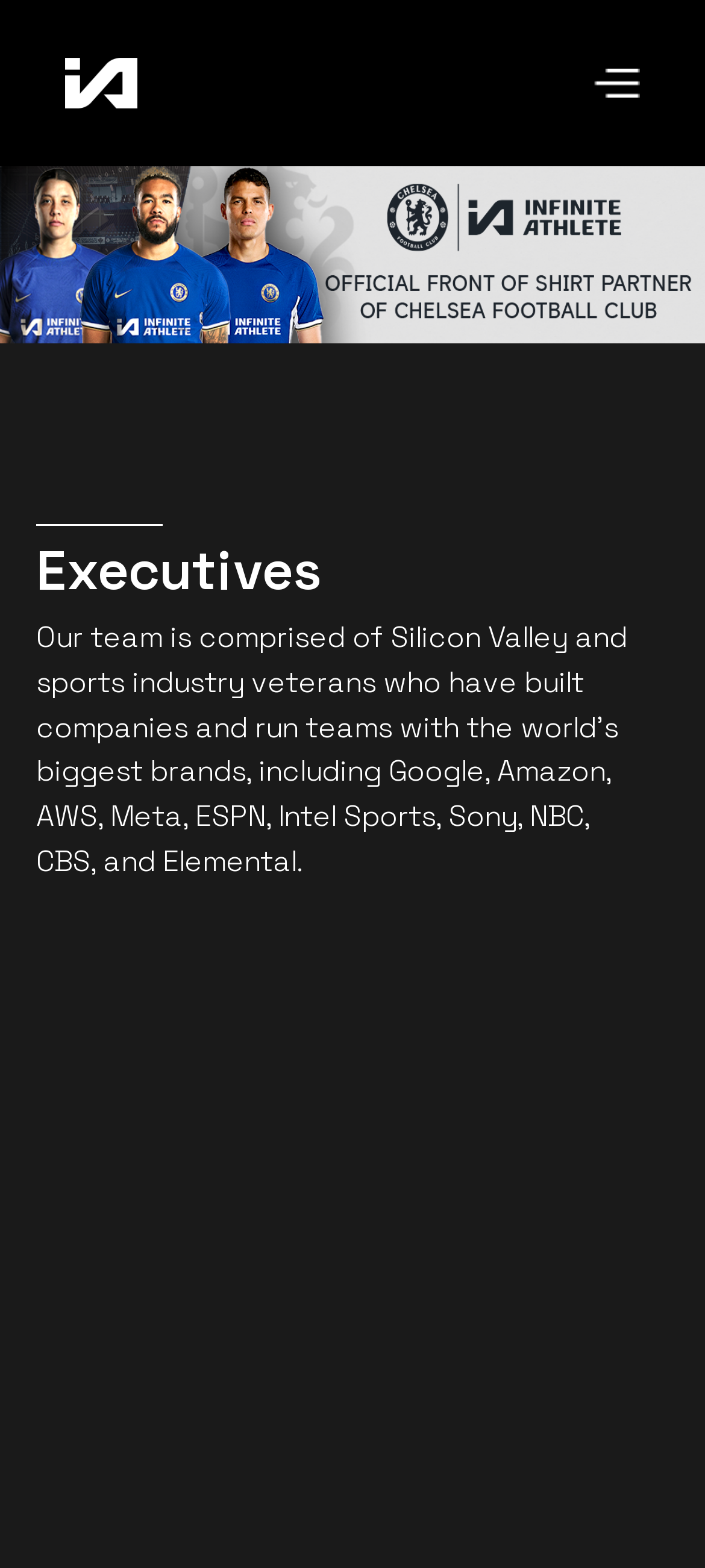By analyzing the image, answer the following question with a detailed response: What is the type of the banner image?

The type of the banner image can be inferred from the image element with the label 'banner' which has a bounding box coordinate of [0.0, 0.106, 1.0, 0.219].